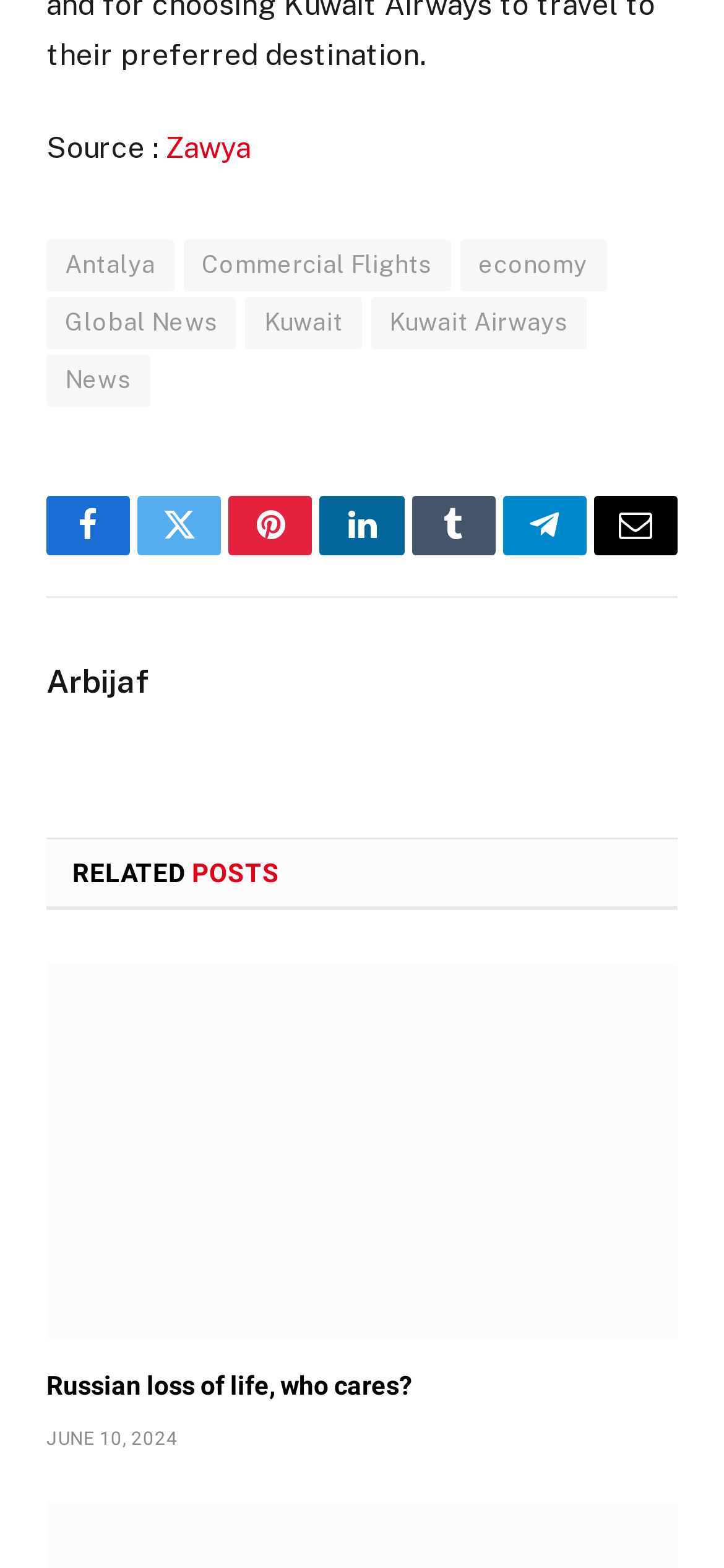When was the article published?
Please look at the screenshot and answer using one word or phrase.

JUNE 10, 2024